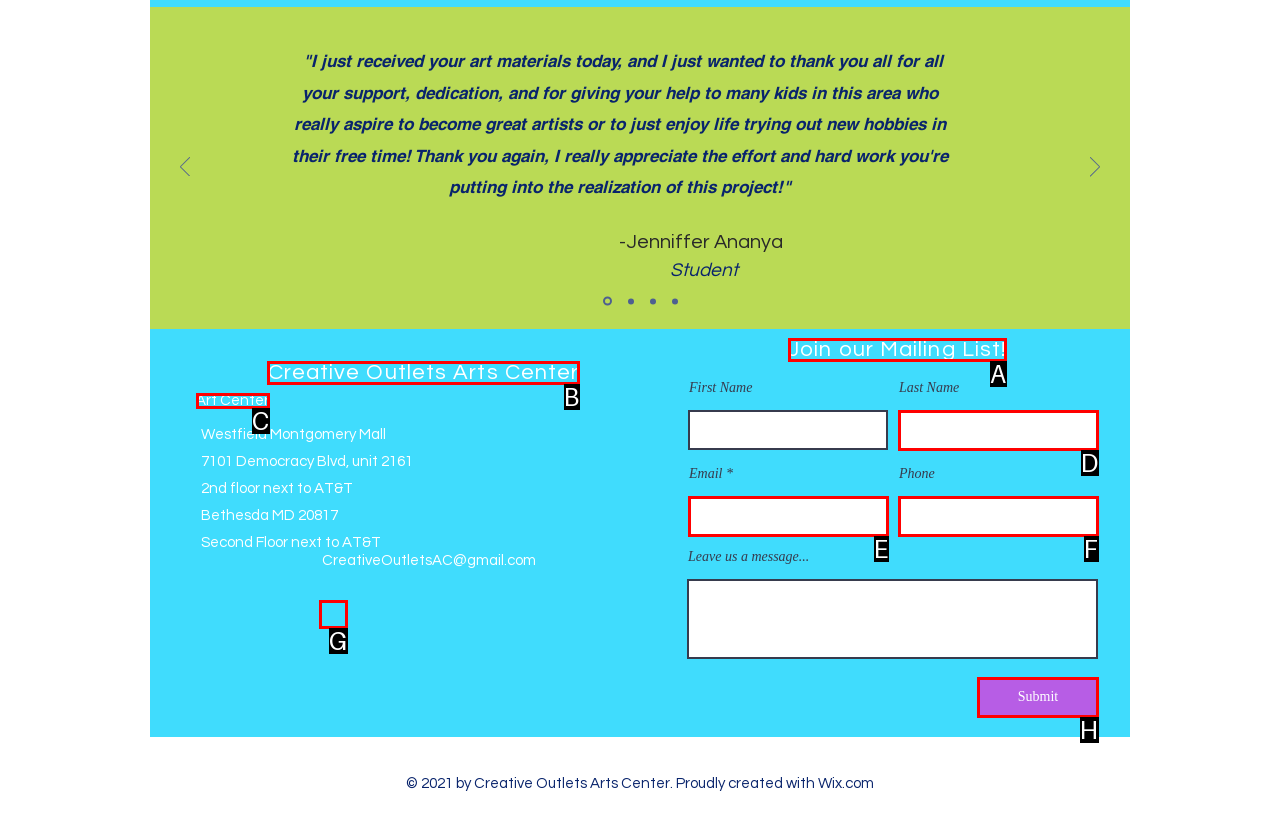Determine the letter of the element to click to accomplish this task: Click the Submit button. Respond with the letter.

H